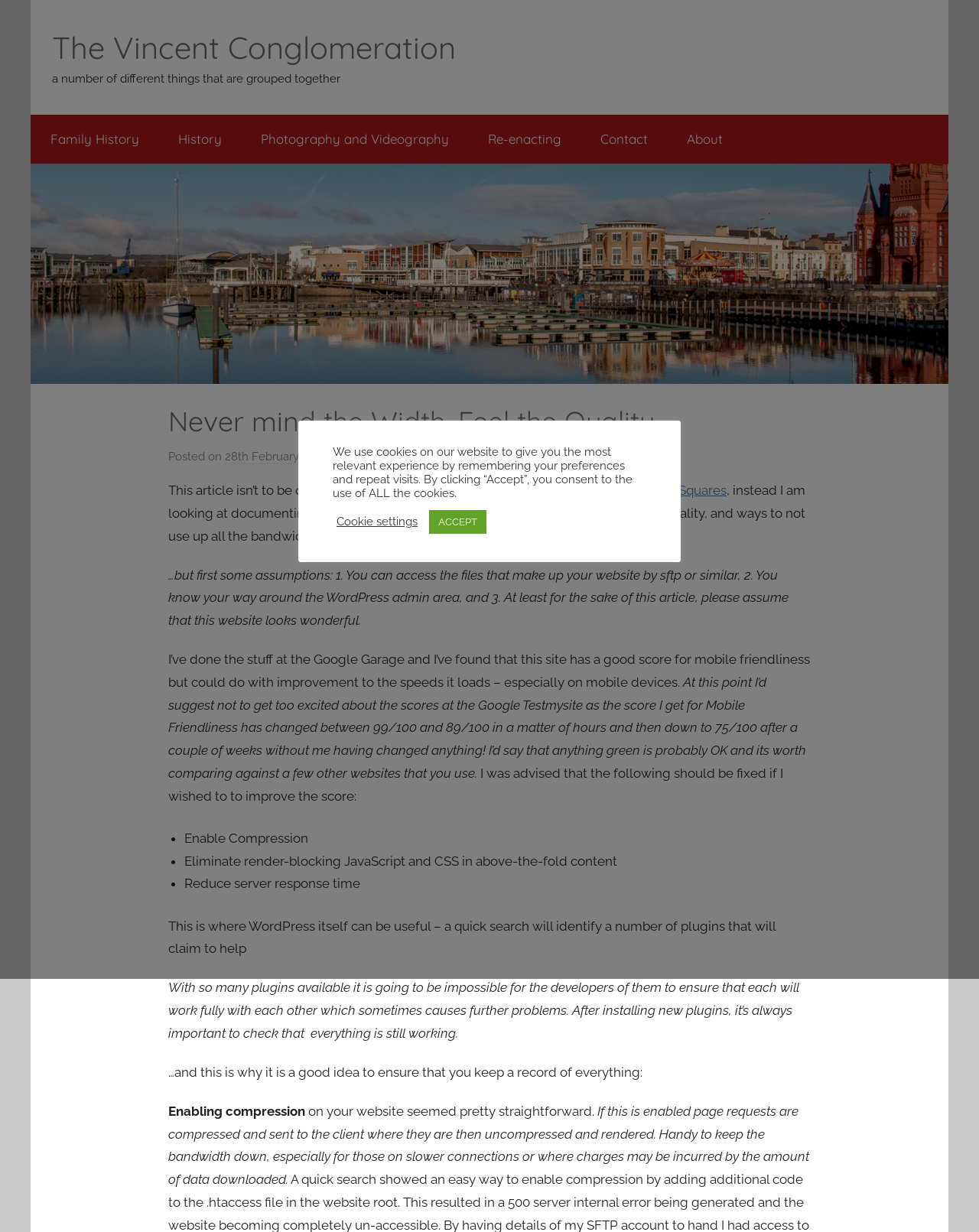Kindly respond to the following question with a single word or a brief phrase: 
What is the name of the website?

The Vincent Conglomeration